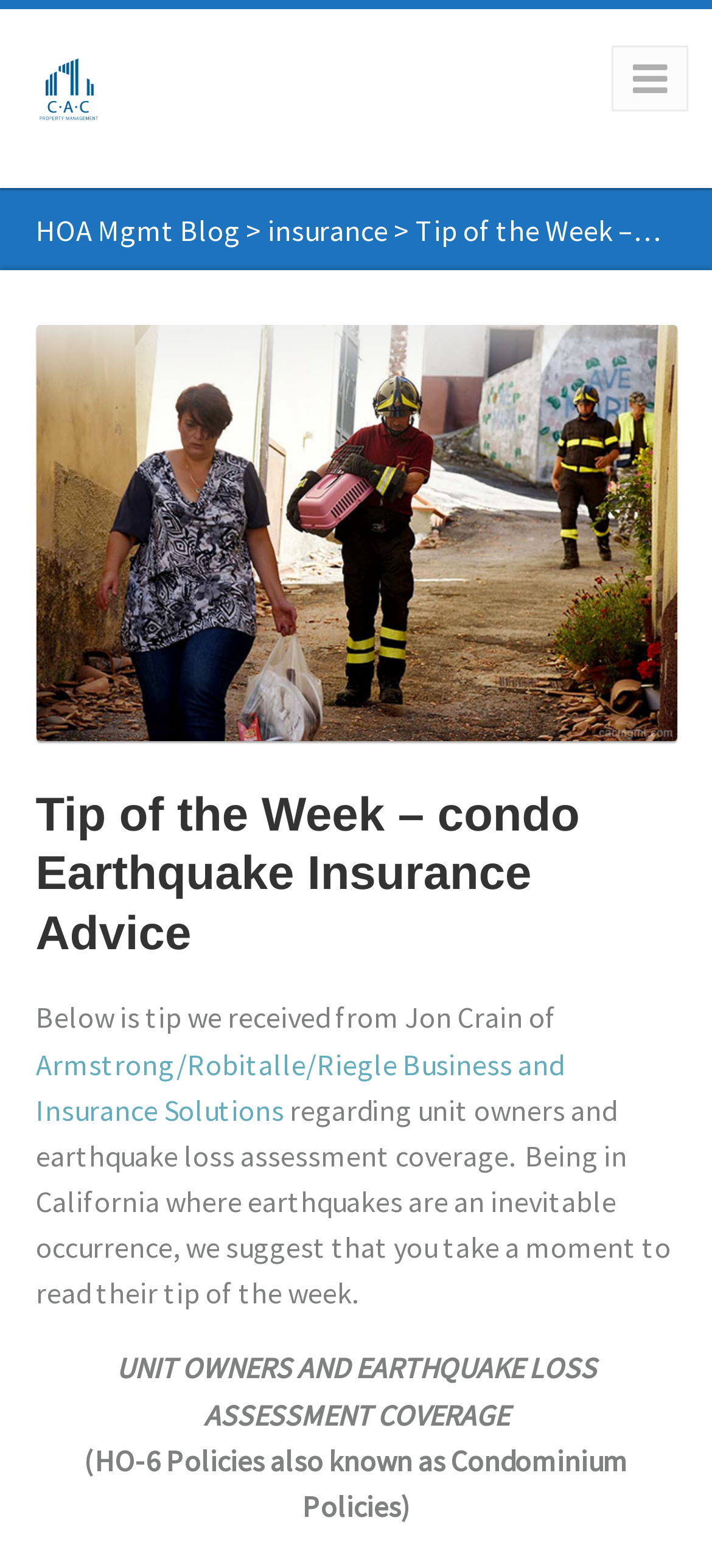What is the purpose of the webpage?
Provide a thorough and detailed answer to the question.

The webpage appears to be providing advice on earthquake insurance for condo owners and HOA communities, as indicated by the heading and the text content, which suggests that the purpose of the webpage is to educate or inform readers about this topic.